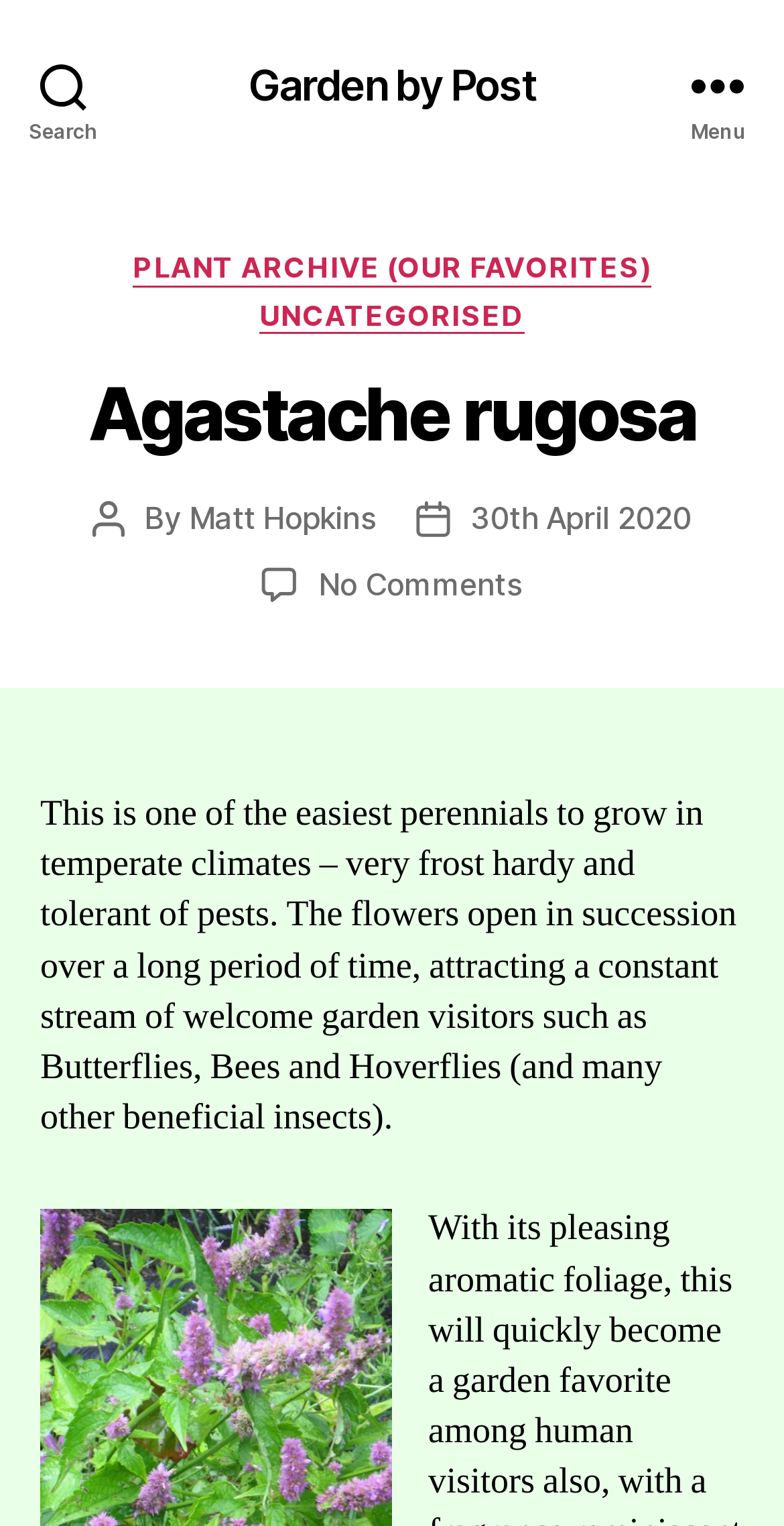How many comments are there on the article?
Offer a detailed and full explanation in response to the question.

The number of comments on the article can be found in the link element with the text 'No Comments on Agastache rugosa' which is located at the bottom of the webpage.